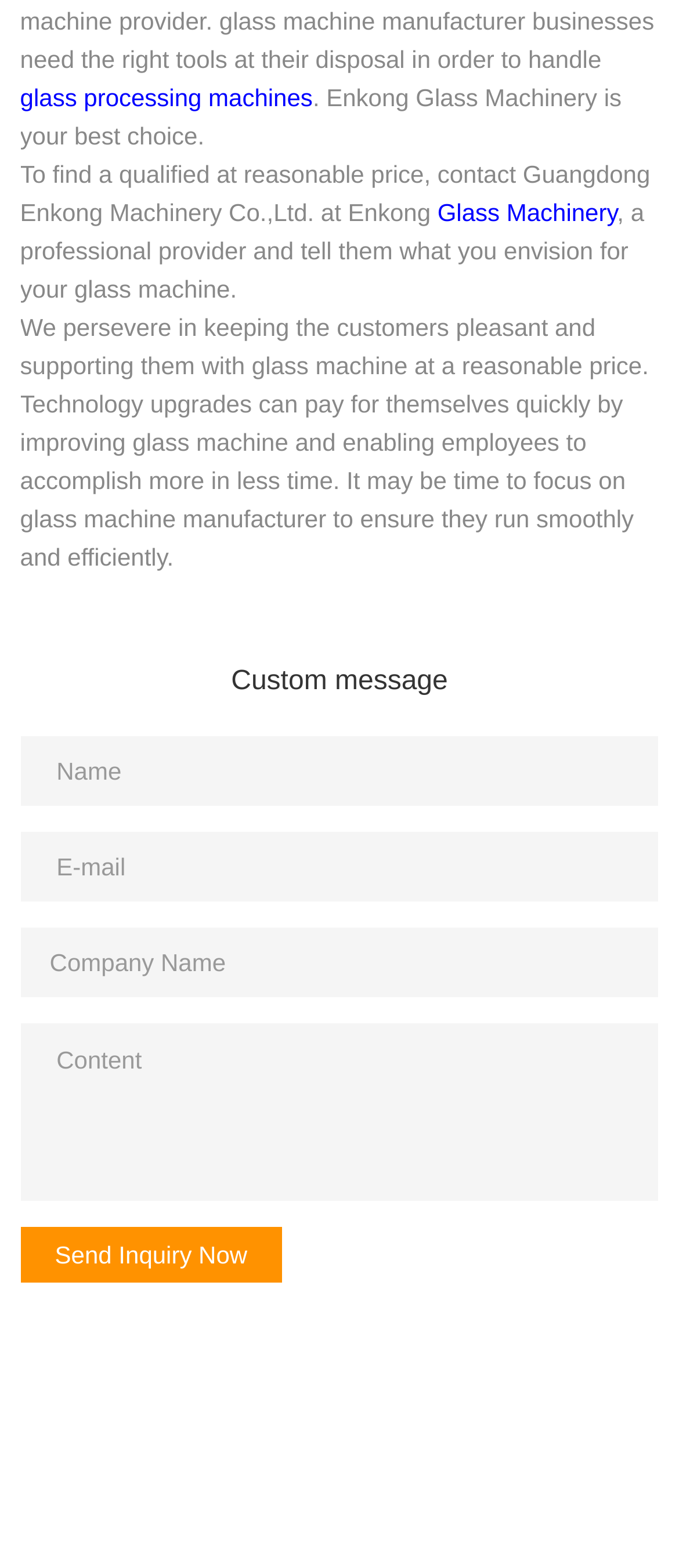How many text fields are there in the contact form?
Refer to the image and respond with a one-word or short-phrase answer.

4